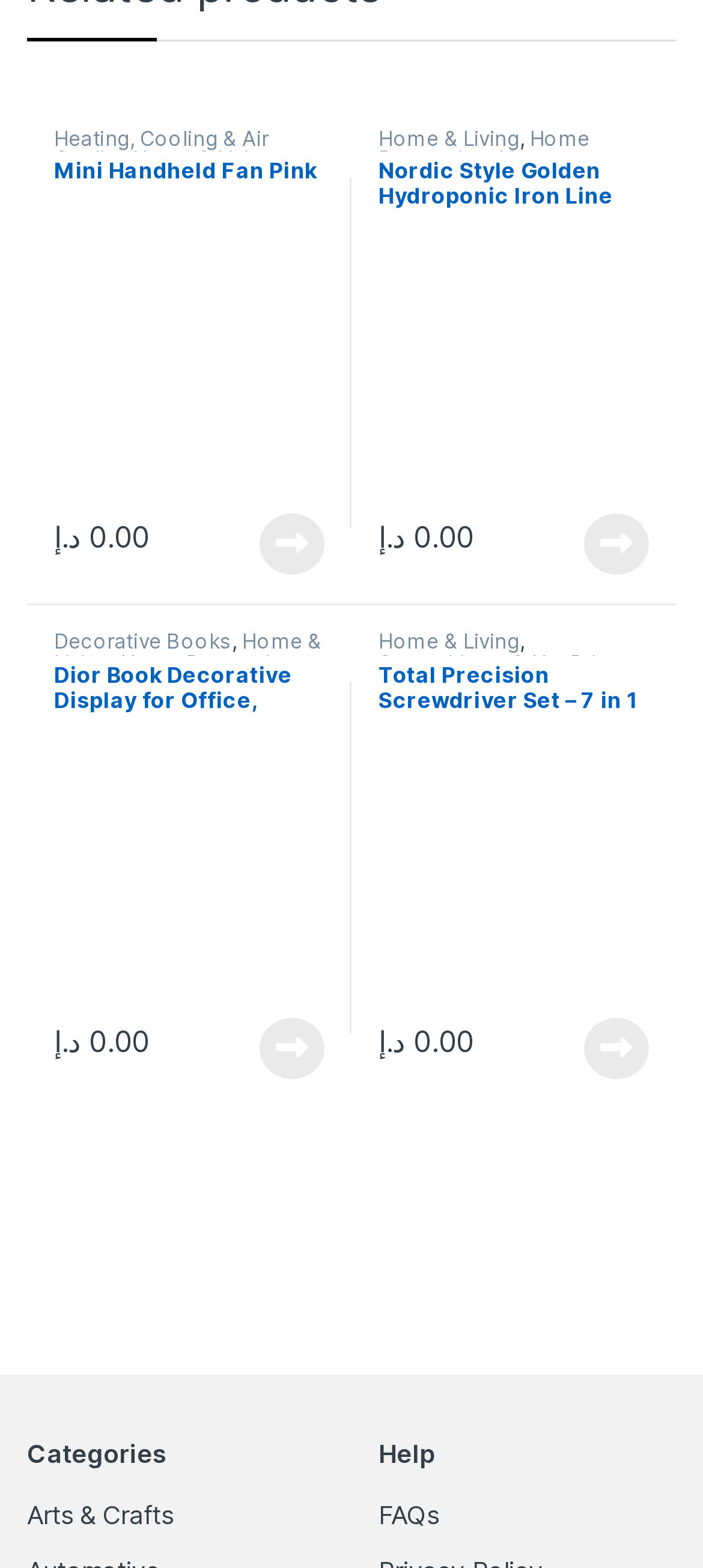Locate the bounding box coordinates of the area to click to fulfill this instruction: "Explore the Decorative Books category". The bounding box should be presented as four float numbers between 0 and 1, in the order [left, top, right, bottom].

[0.077, 0.401, 0.33, 0.417]